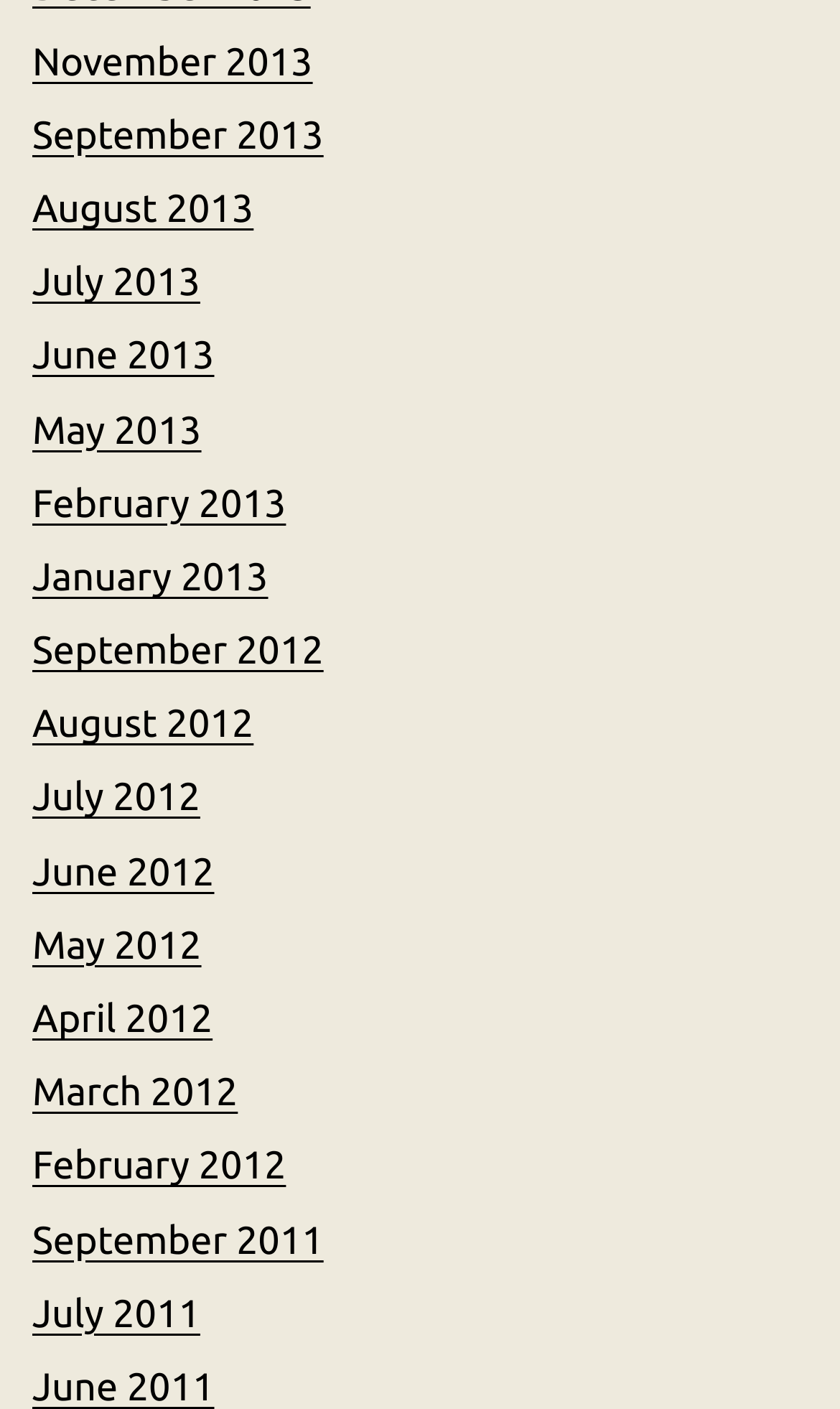Point out the bounding box coordinates of the section to click in order to follow this instruction: "view September 2012".

[0.038, 0.447, 0.385, 0.477]